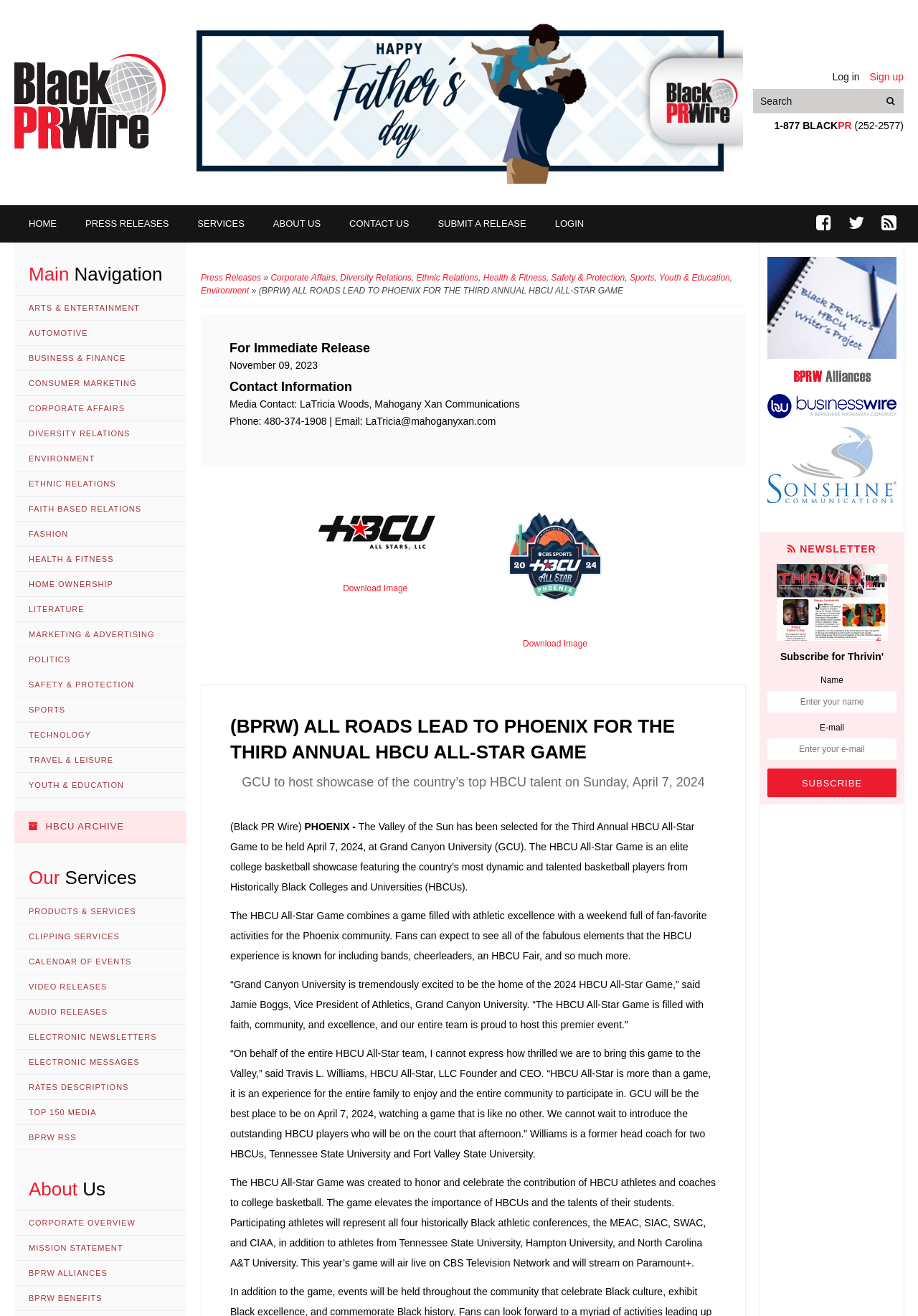Kindly determine the bounding box coordinates for the clickable area to achieve the given instruction: "visit NBA page".

None